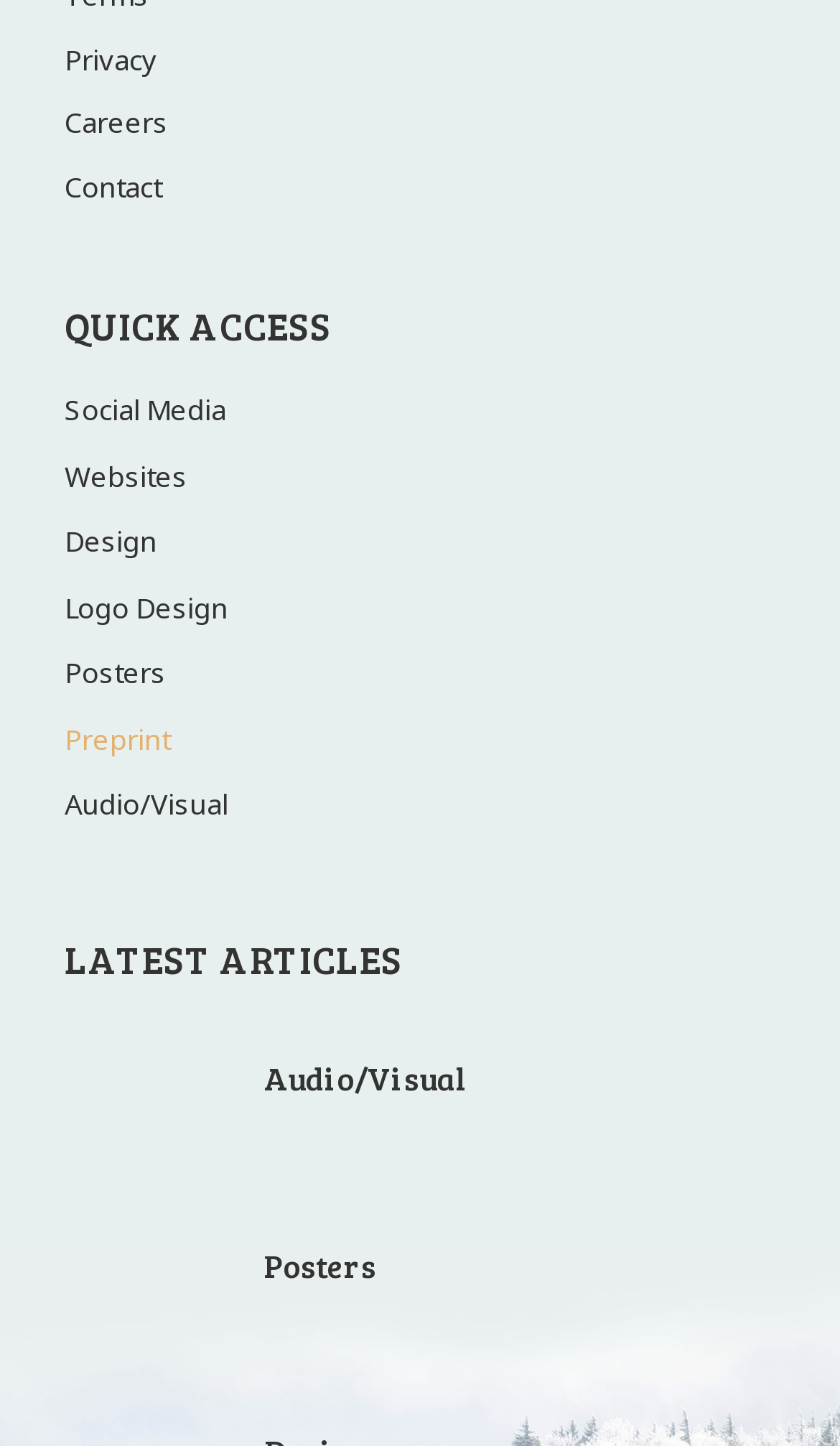Answer the question with a brief word or phrase:
What is the first link under LATEST ARTICLES?

Audio/Visual